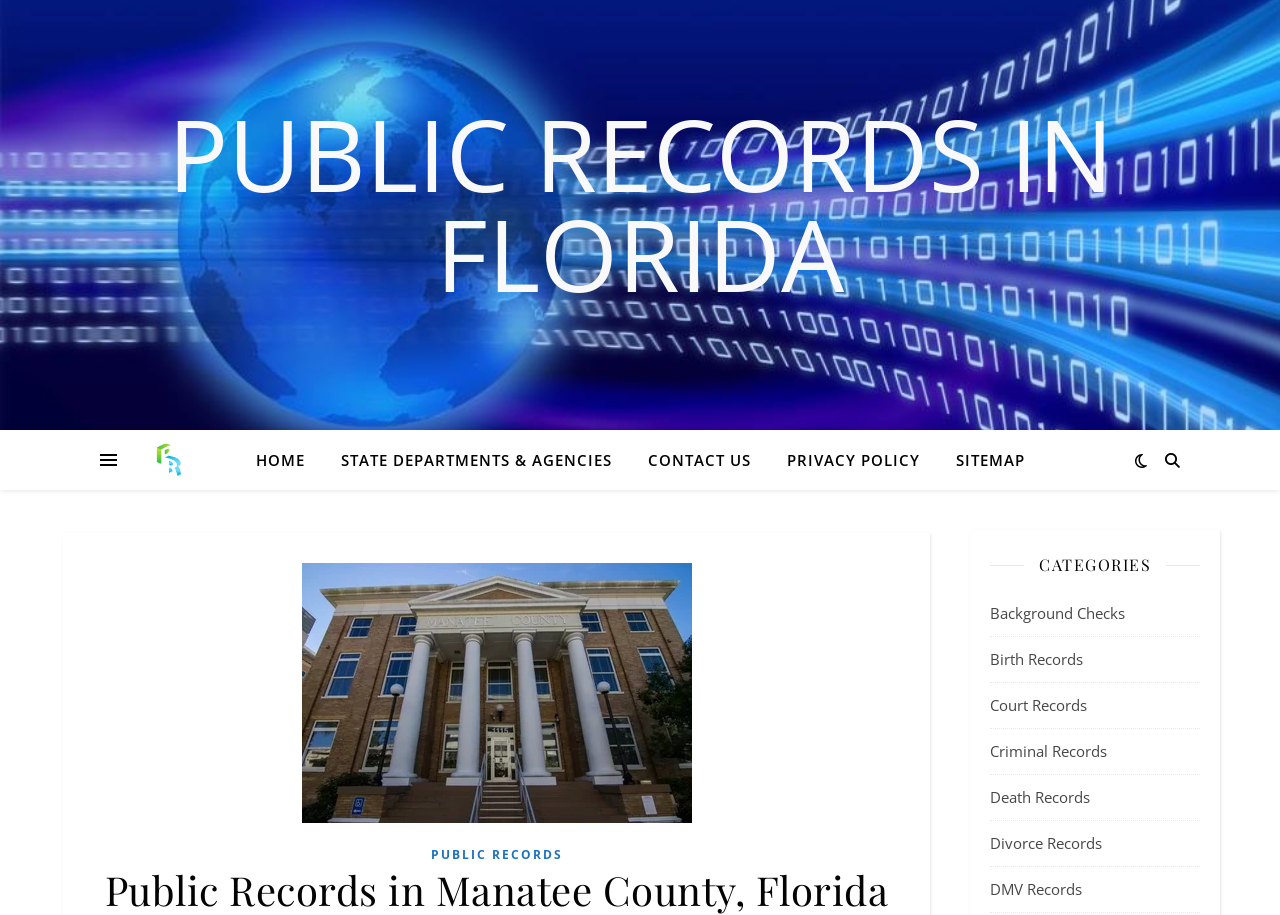Give a full account of the webpage's elements and their arrangement.

The webpage is about public records in Manatee County, Florida. At the top, there is a large header with the title "Public Records in Manatee County, Florida | Public Records in Florida". Below this header, there is a navigation menu with five links: "HOME", "STATE DEPARTMENTS & AGENCIES", "CONTACT US", "PRIVACY POLICY", and "SITEMAP". 

To the right of the navigation menu, there is an image of the Manatee County courthouse. Below the navigation menu, there is a section with a heading "PUBLIC RECORDS" and a subheading "Public Records in Manatee County, Florida". 

On the right side of the page, there is a list of categories with nine links: "Background Checks", "Birth Records", "Court Records", "Criminal Records", "Death Records", "Divorce Records", "DMV Records", and others. These links are arranged vertically, with "Background Checks" at the top and "DMV Records" at the bottom.